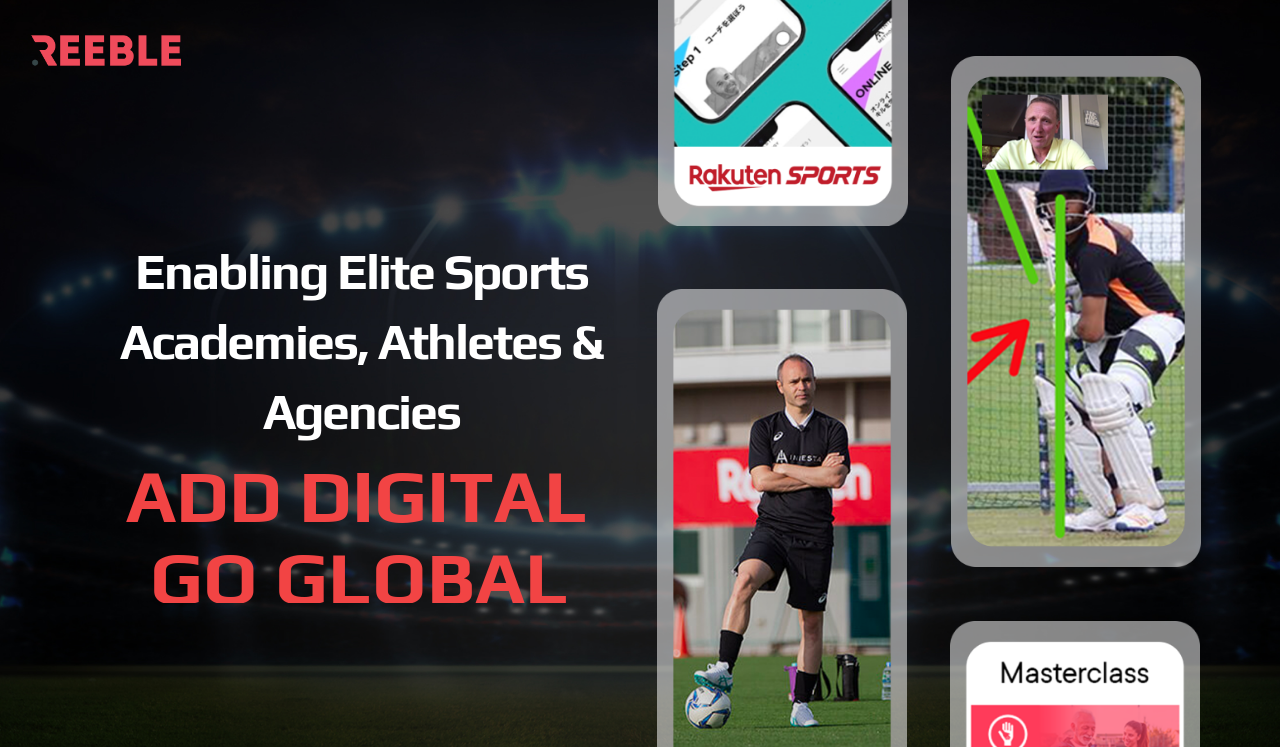What is the word written vertically on the right side of the webpage?
Give a one-word or short-phrase answer derived from the screenshot.

DIGITAL